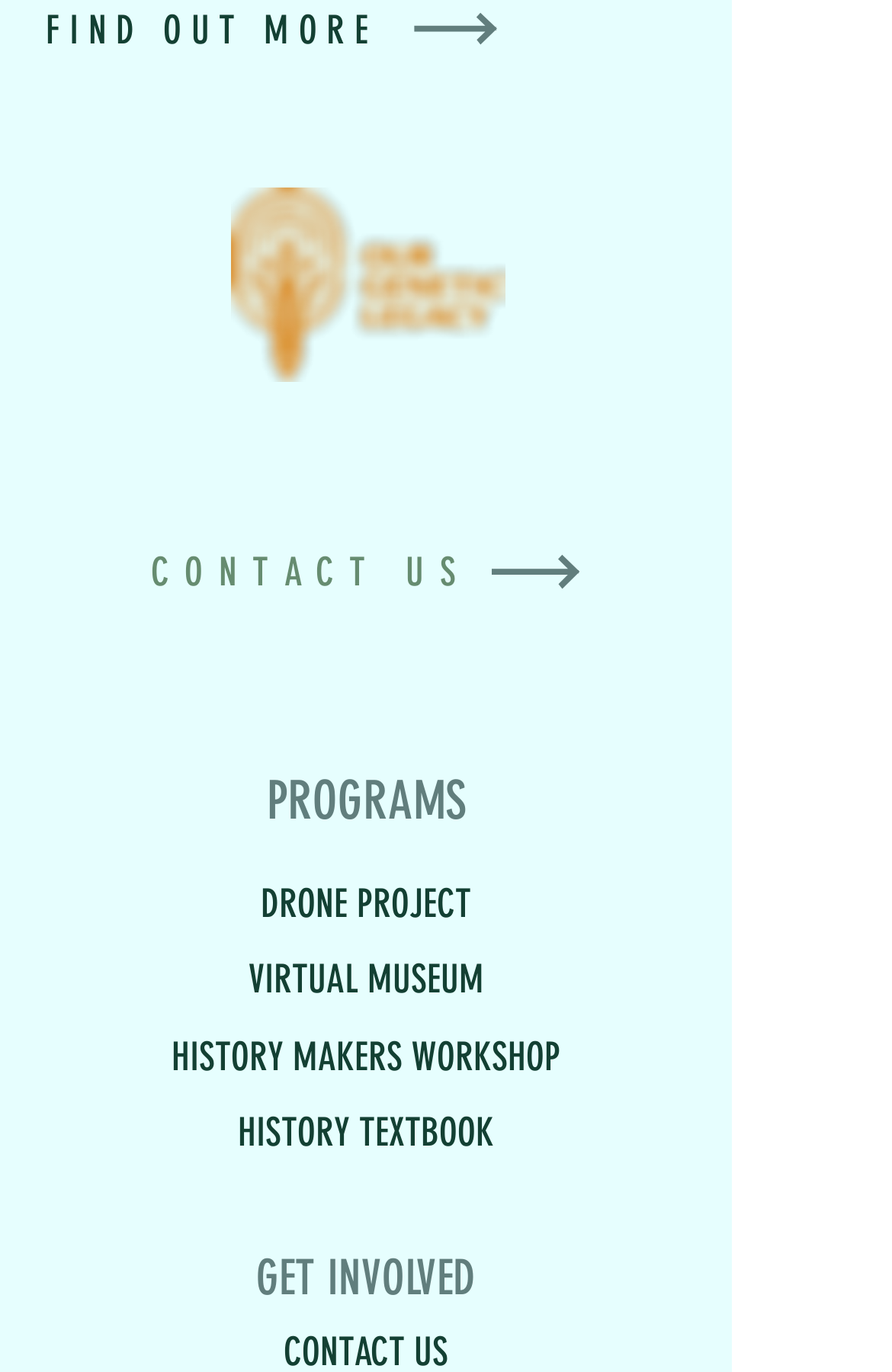Refer to the screenshot and answer the following question in detail:
What is the position of the logo image?

I analyzed the bounding box coordinates of the logo image element and found that it is located at [0.259, 0.136, 0.567, 0.278], which indicates that it is positioned at the top-left of the webpage.